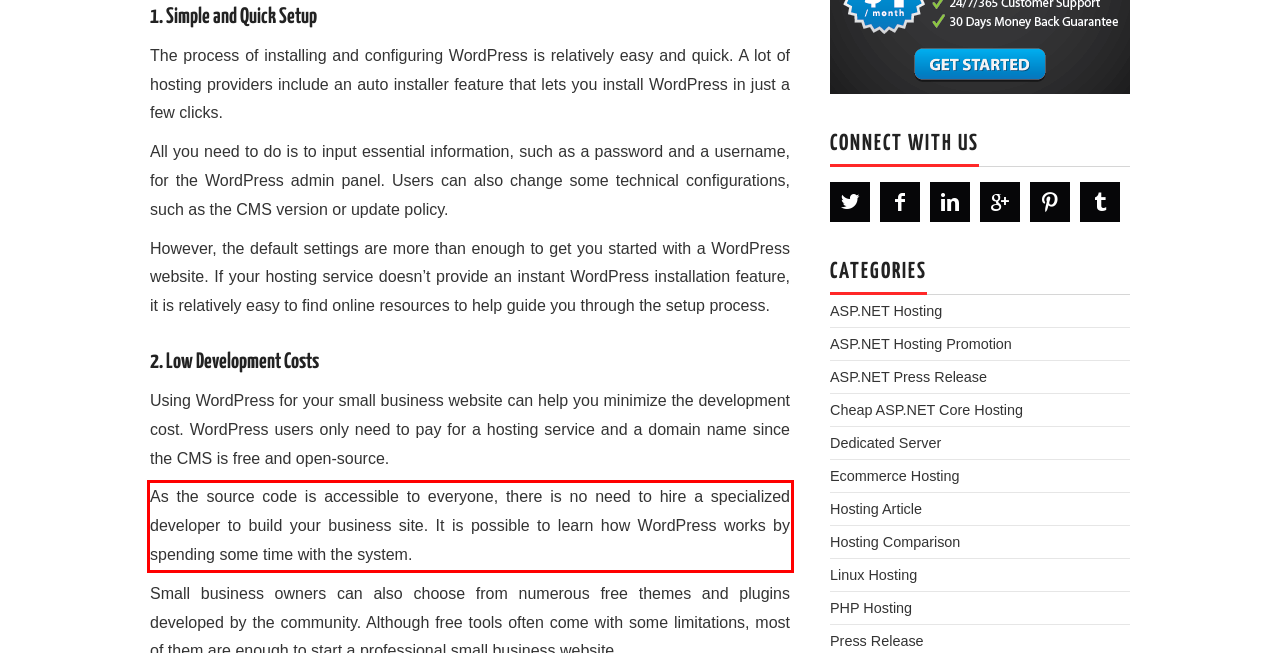Using the provided screenshot of a webpage, recognize the text inside the red rectangle bounding box by performing OCR.

As the source code is accessible to everyone, there is no need to hire a specialized developer to build your business site. It is possible to learn how WordPress works by spending some time with the system.